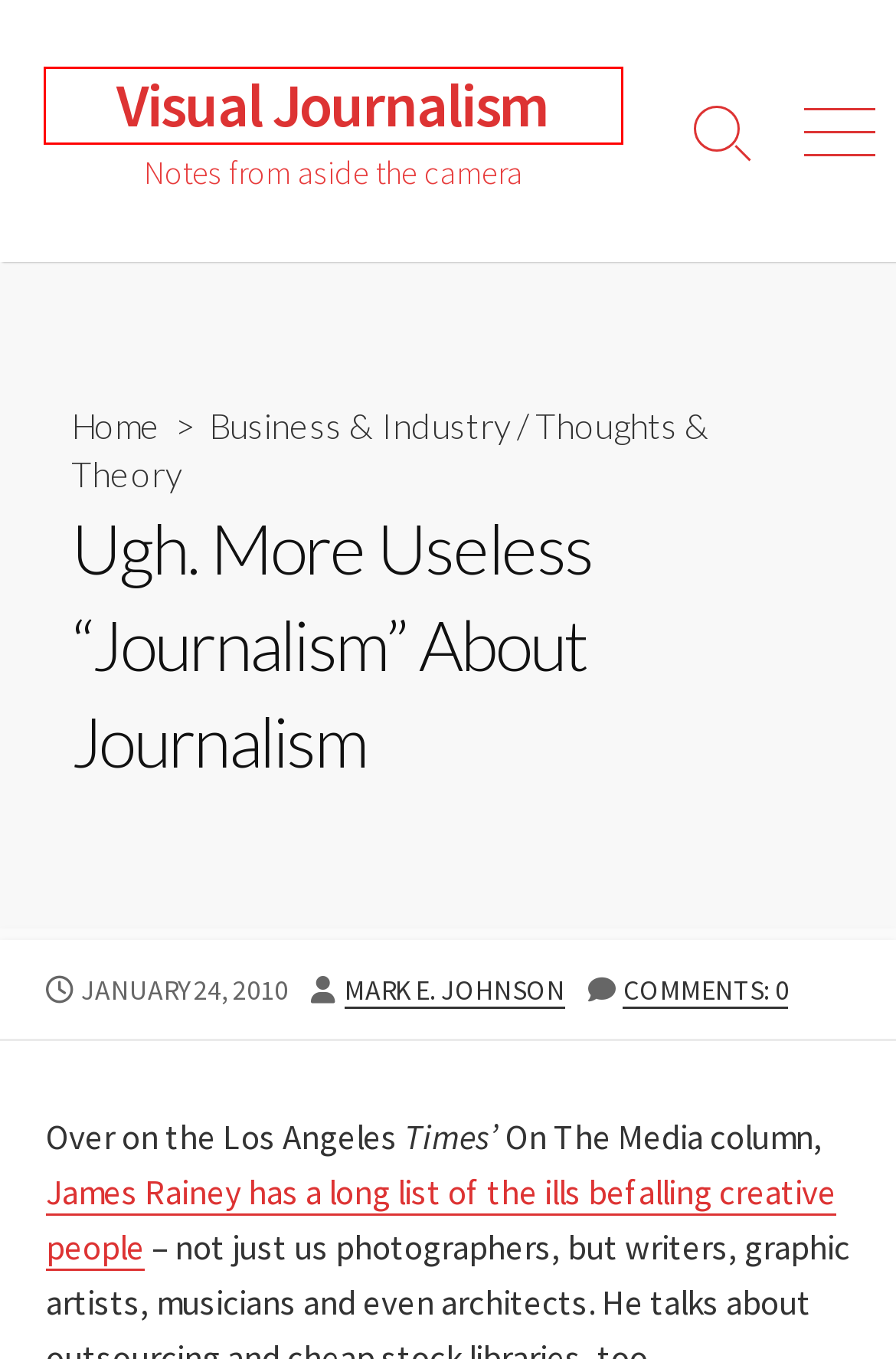With the provided webpage screenshot containing a red bounding box around a UI element, determine which description best matches the new webpage that appears after clicking the selected element. The choices are:
A. At Work – Visual Journalism
B. Business & Industry – Visual Journalism
C. Thoughts & Theory – Visual Journalism
D. Good Work – Visual Journalism
E. Mark E. Johnson – Visual Journalism
F. Visual Journalism – Notes from aside the camera
G. Advice & Learning – Visual Journalism
H. Competitions – Visual Journalism

F